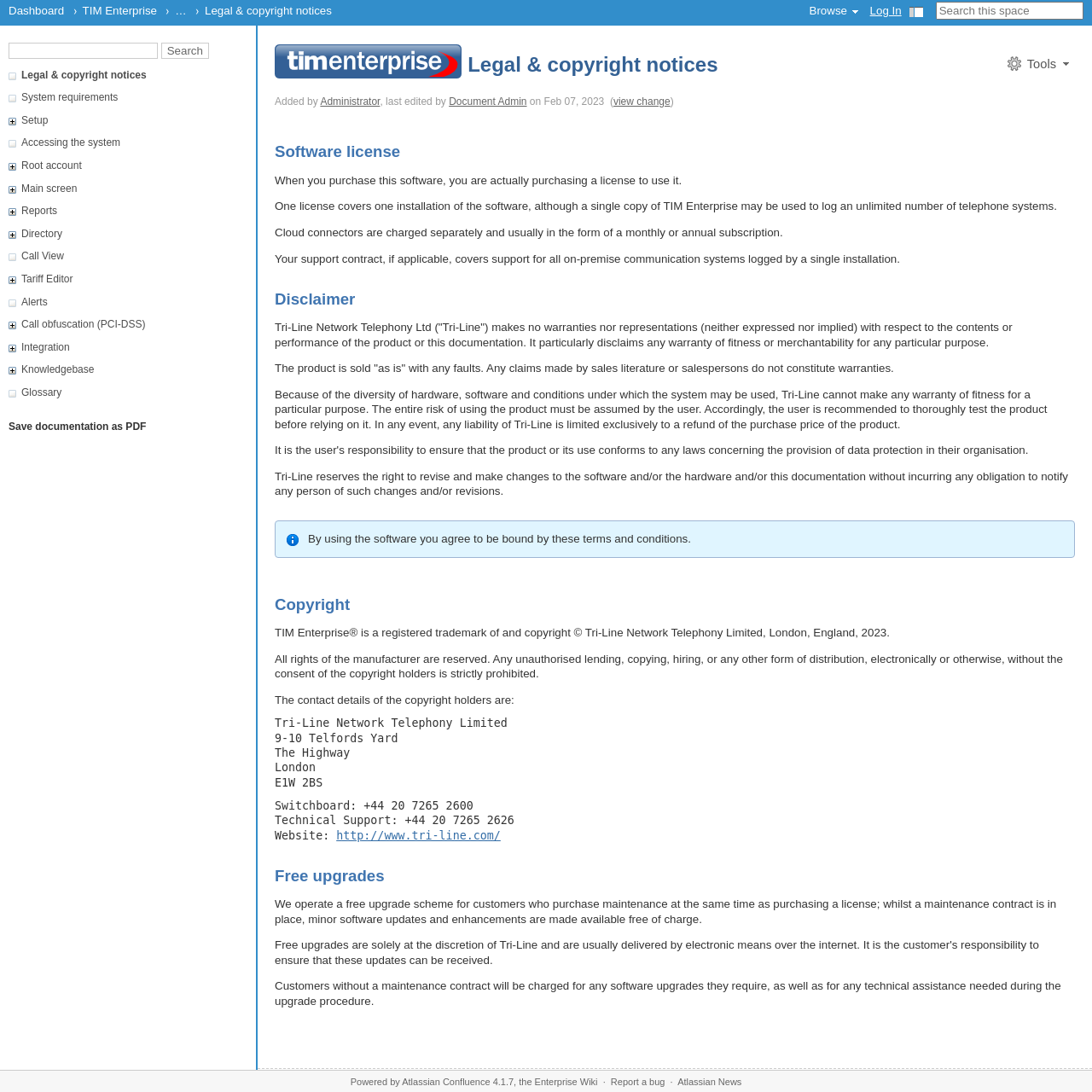Offer an extensive depiction of the webpage and its key elements.

This webpage is a documentation page for TIM Enterprise, specifically focusing on legal and copyright notices. At the top, there is a search box and a navigation menu with links to "Browse", "Log In", and "Dashboard". Below this, there is a breadcrumb trail showing the current page's location within the documentation.

The main content of the page is divided into several sections, each with a heading. The first section is "Legal & copyright notices", which provides an overview of the legal terms and conditions of using the software. This is followed by sections on "Software license", "Disclaimer", "Copyright", and "Free upgrades".

In the "Software license" section, there is a detailed explanation of the terms of the license, including what is covered and what is not. The "Disclaimer" section disclaims any warranties or representations made by the company, and the "Copyright" section states that TIM Enterprise is a registered trademark and copyright of Tri-Line Network Telephony Limited.

The page also includes a table with a single row and two columns, containing a statement about agreeing to the terms and conditions by using the software. Throughout the page, there are links to other relevant pages, such as "System requirements" and "Knowledgebase", as well as contact information for the copyright holders.

Overall, the page provides important legal information about using TIM Enterprise, and is likely intended for customers or users of the software who need to understand the terms and conditions of its use.